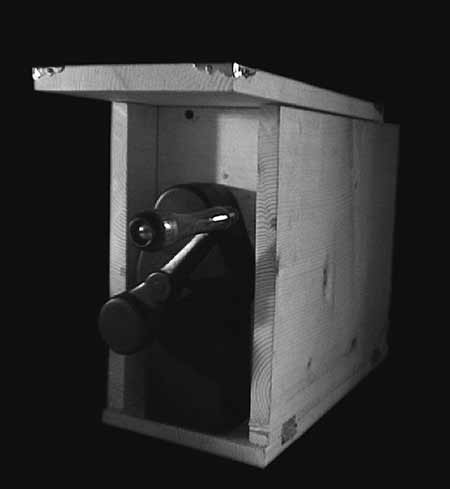Explain in detail what you see in the image.

The image features a handcrafted wooden lightbox, showcasing a unique, artisanal approach to cinema and visual art. This particular piece is designed as a home-built hand-cranked projector, reflecting the theme of early cinematic exploration. The structure, made from light wood, emphasizes simplicity and functionality, with a visible crank mechanism that invites interaction. 

This lightbox is part of the exhibition titled "The Wooden Lightbox: a secret art of seeing," which delves into the cultural, technological, and economic changes brought about by the early development of cinema. Through its design and use, the lightbox embodies the reconfiguration of cinematic apparatus, drawing inspiration from historical prototypes and forgotten ideas of moving images. The work highlights the potential of handmade and processed film emulsion, offering viewers an immersive experience that juxtaposes archaic techniques with contemporary themes.